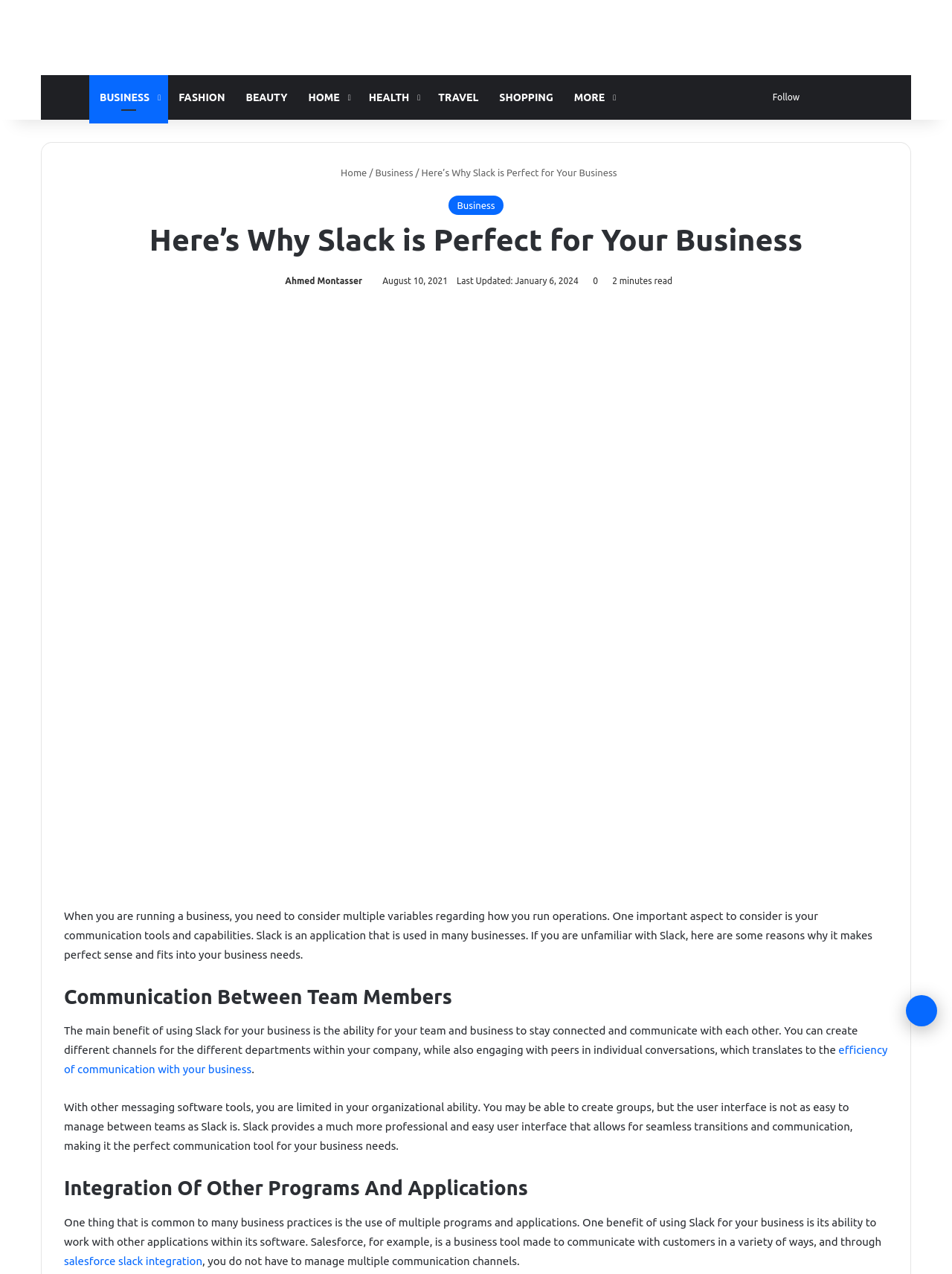Analyze the image and deliver a detailed answer to the question: What is the date of the article?

The date of the article can be found below the heading, where it says 'August 10, 2021'.